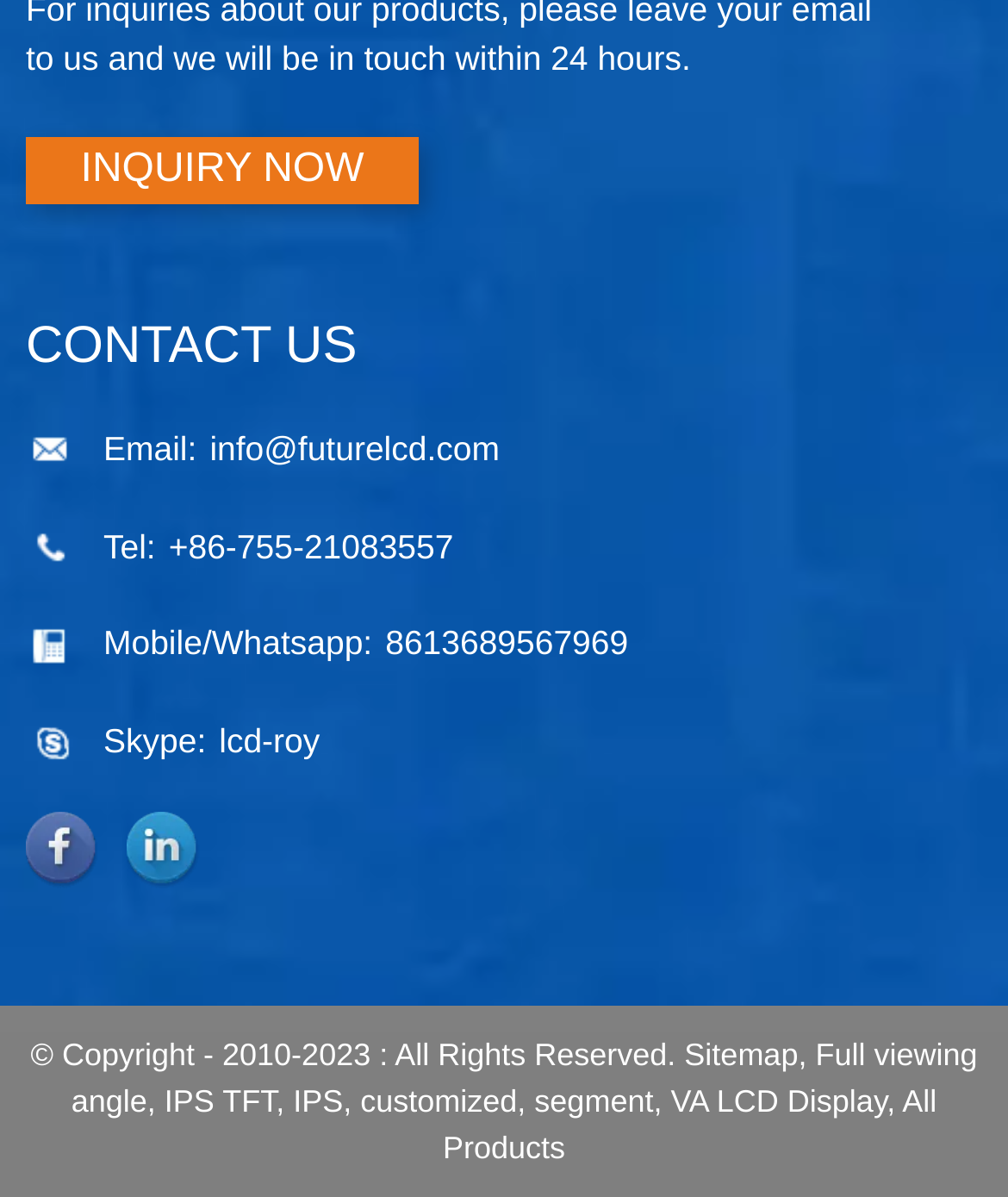Please answer the following question using a single word or phrase: 
What social media platforms are linked on the webpage?

Facebook, LinkedIn